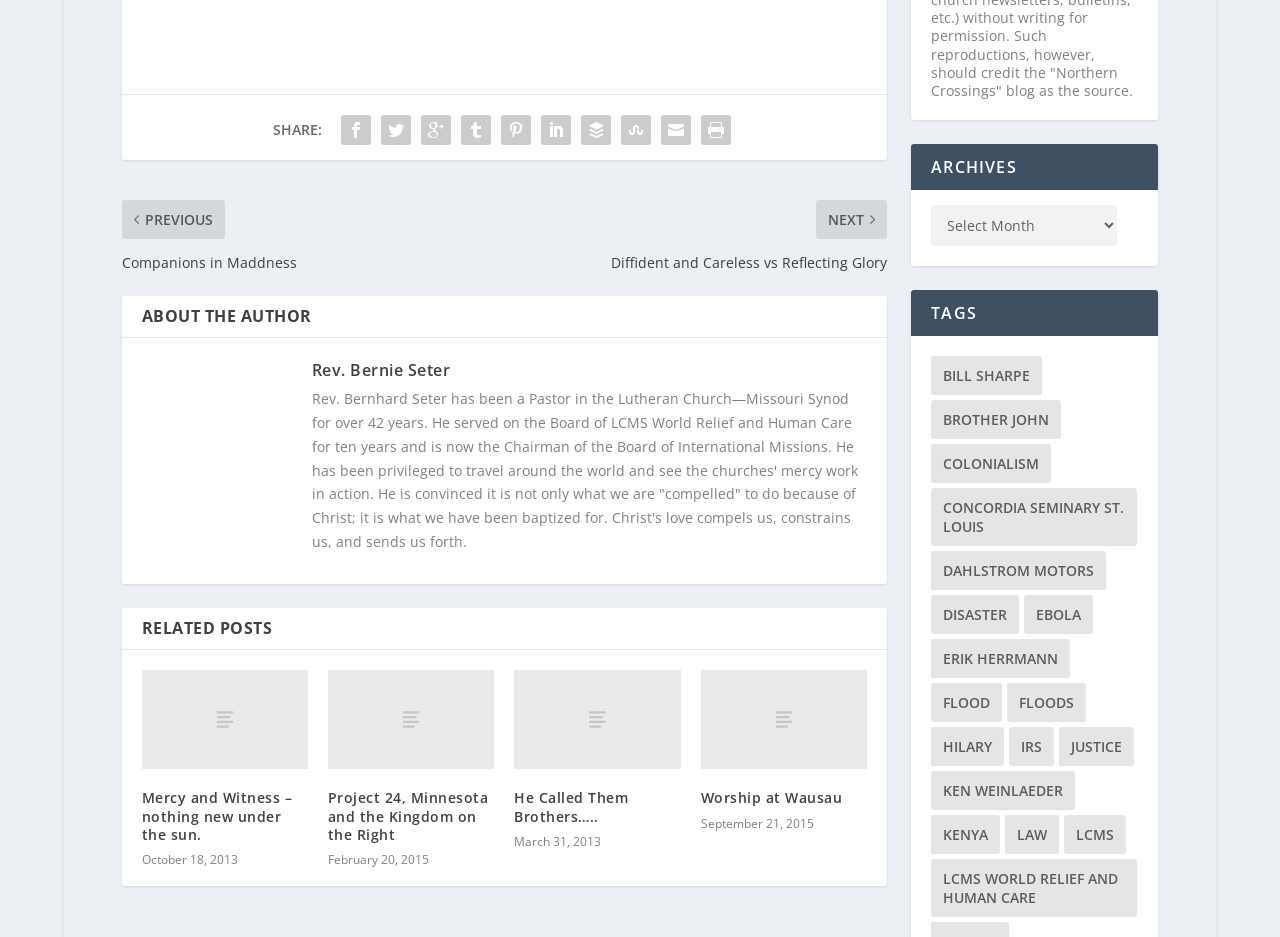Please mark the clickable region by giving the bounding box coordinates needed to complete this instruction: "Select archives".

[0.727, 0.219, 0.873, 0.263]